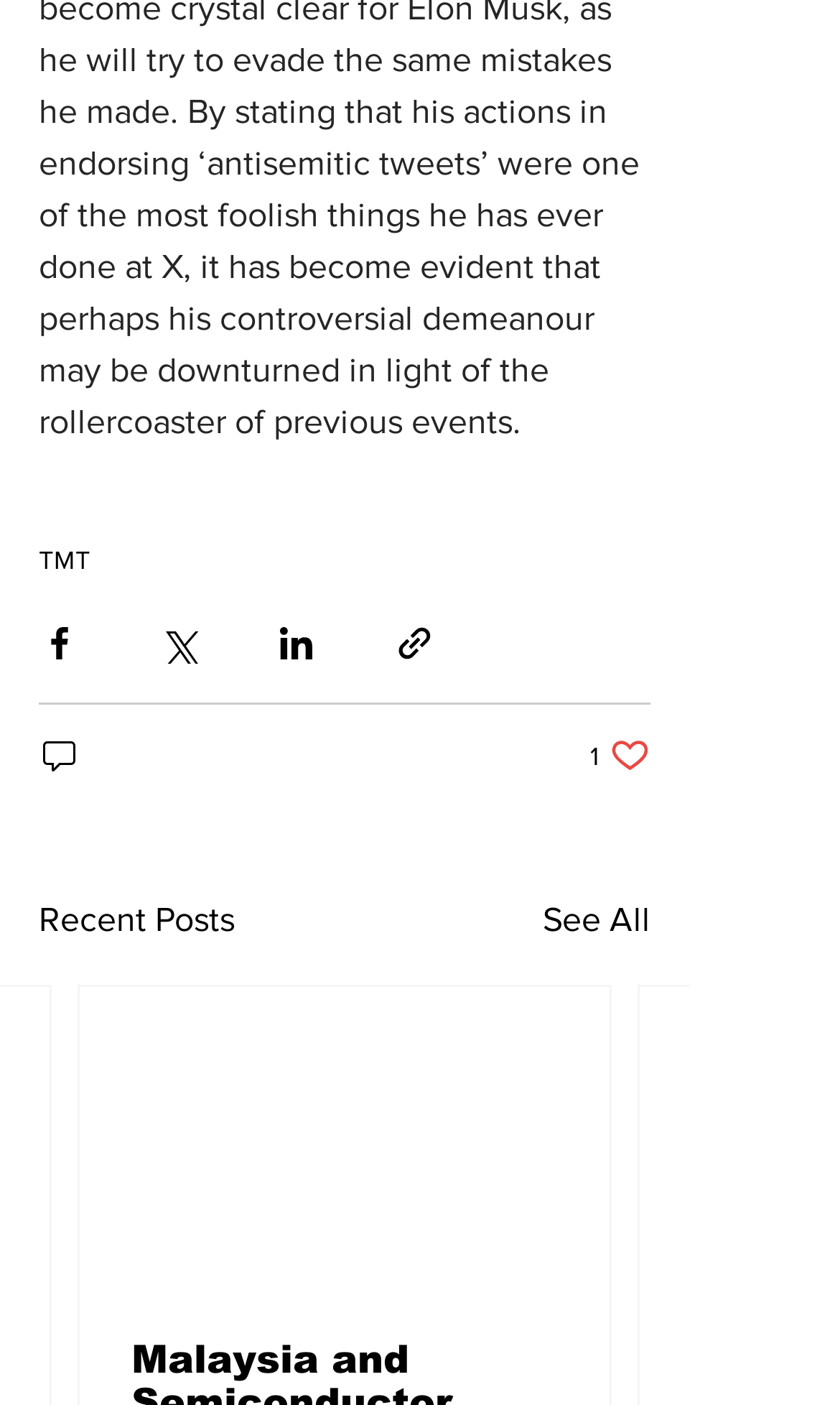Determine the bounding box coordinates for the HTML element mentioned in the following description: "See All". The coordinates should be a list of four floats ranging from 0 to 1, represented as [left, top, right, bottom].

[0.646, 0.637, 0.774, 0.674]